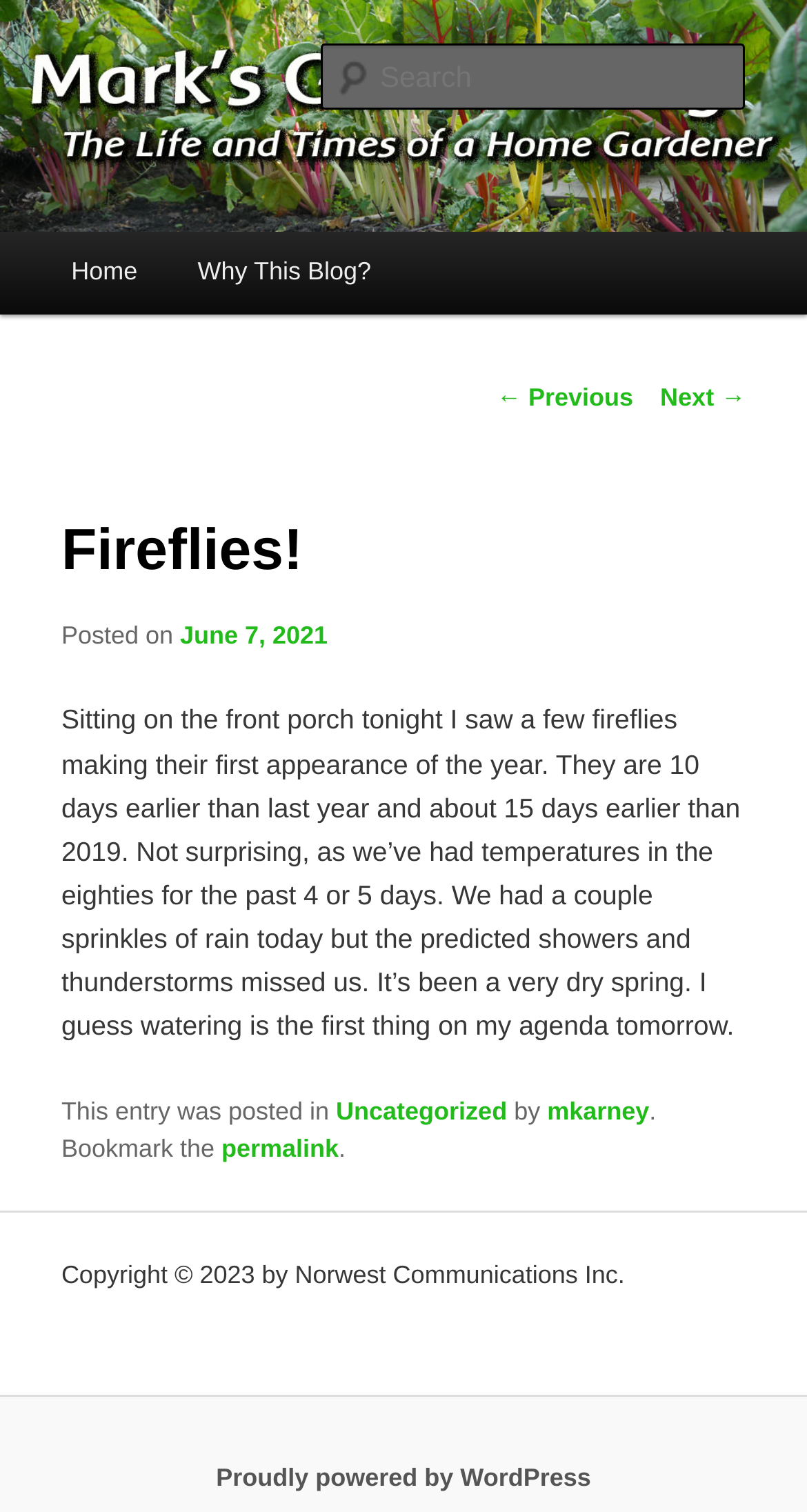Describe all visible elements and their arrangement on the webpage.

This webpage is Mark's Garden Blog, with a focus on the post "Fireflies!". At the top, there is a link to skip to the primary content. Below that, the blog's title "Mark's Garden Blog" is displayed prominently, with a link to the blog's homepage. Next to it, there is a smaller heading "The Life & Times of a Home Gardener". 

On the top-right corner, there is a search box with a label "Search". Below the search box, there is a main menu with links to "Home" and "Why This Blog?". 

The main content of the page is an article about fireflies, with a heading "Fireflies!" and a subheading "Posted on June 7, 2021". The article describes the author's observation of fireflies on their front porch, noting that they appeared 10 days earlier than last year and 15 days earlier than 2019. The text also mentions the weather conditions and the author's plan to water their garden.

At the bottom of the article, there is a footer section with information about the post, including the category "Uncategorized" and the author "mkarney". There is also a link to the permalink of the post. 

Below the footer, there is a complementary section with a copyright notice "Copyright © 2023 by Norwest Communications Inc.". Finally, at the very bottom of the page, there is a link to WordPress, indicating that the blog is powered by WordPress.